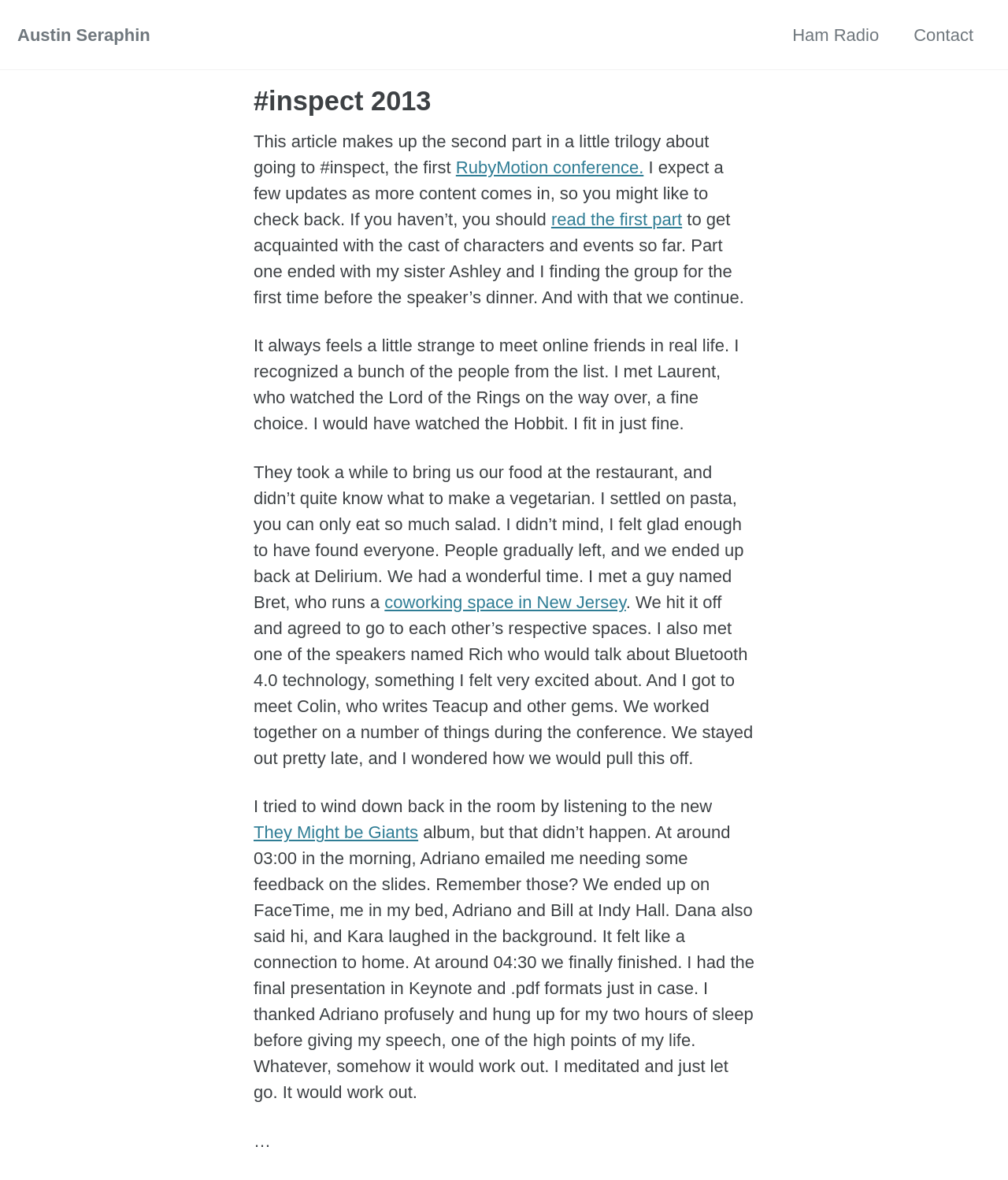What is the name of the album the author listened to?
Please give a detailed and thorough answer to the question, covering all relevant points.

I found the name of the album by reading the text 'I tried to wind down back in the room by listening to the new They Might be Giants album' in the webpage, which mentions the album name as They Might be Giants.